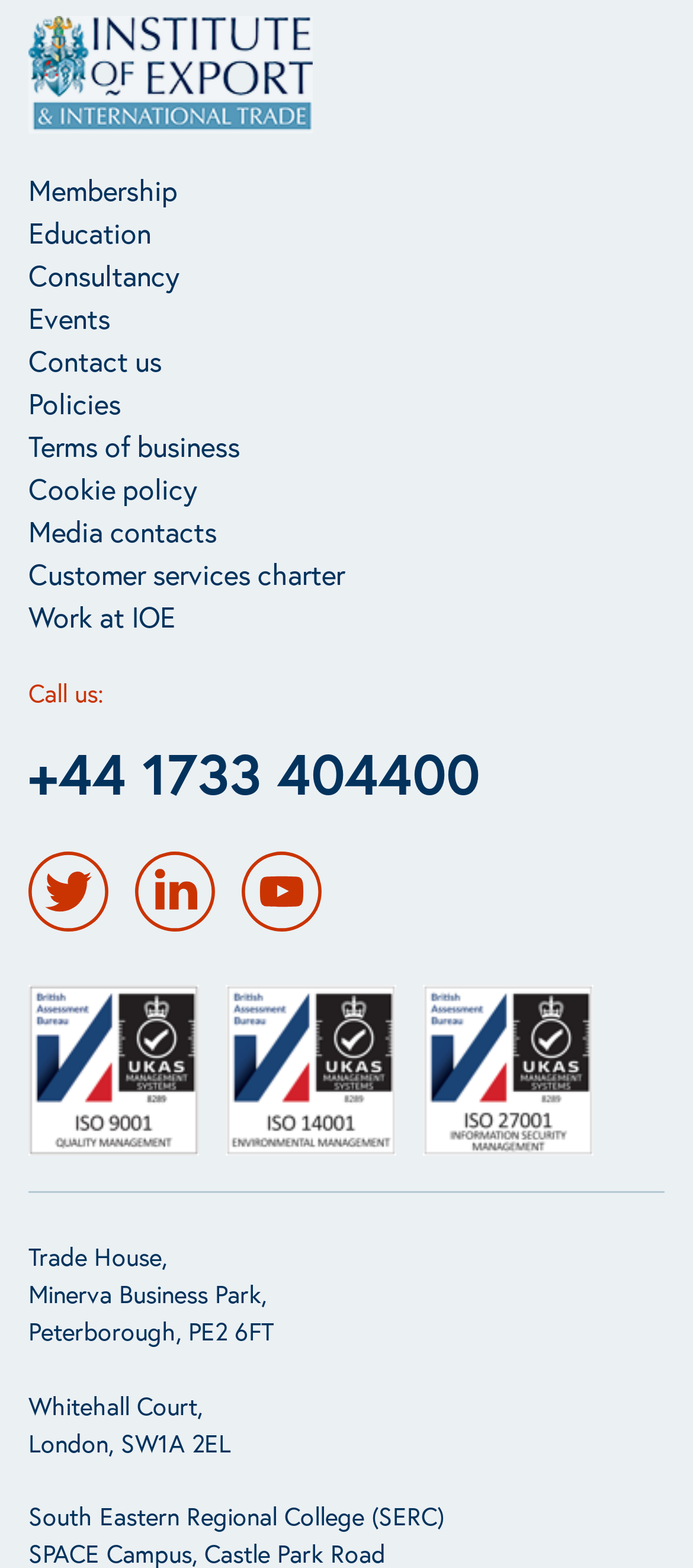Specify the bounding box coordinates of the region I need to click to perform the following instruction: "Go to Membership". The coordinates must be four float numbers in the range of 0 to 1, i.e., [left, top, right, bottom].

[0.041, 0.108, 0.497, 0.135]